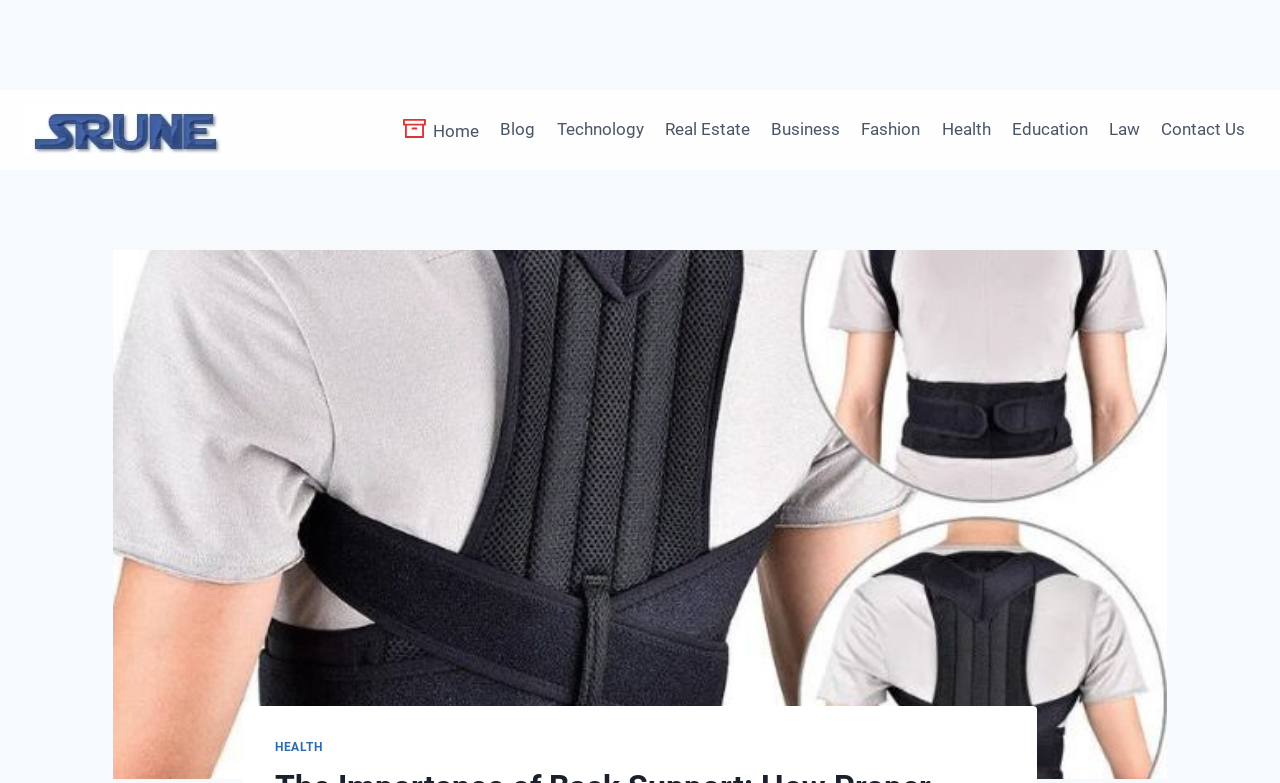Please locate the clickable area by providing the bounding box coordinates to follow this instruction: "browse the Blog page".

[0.383, 0.136, 0.427, 0.196]